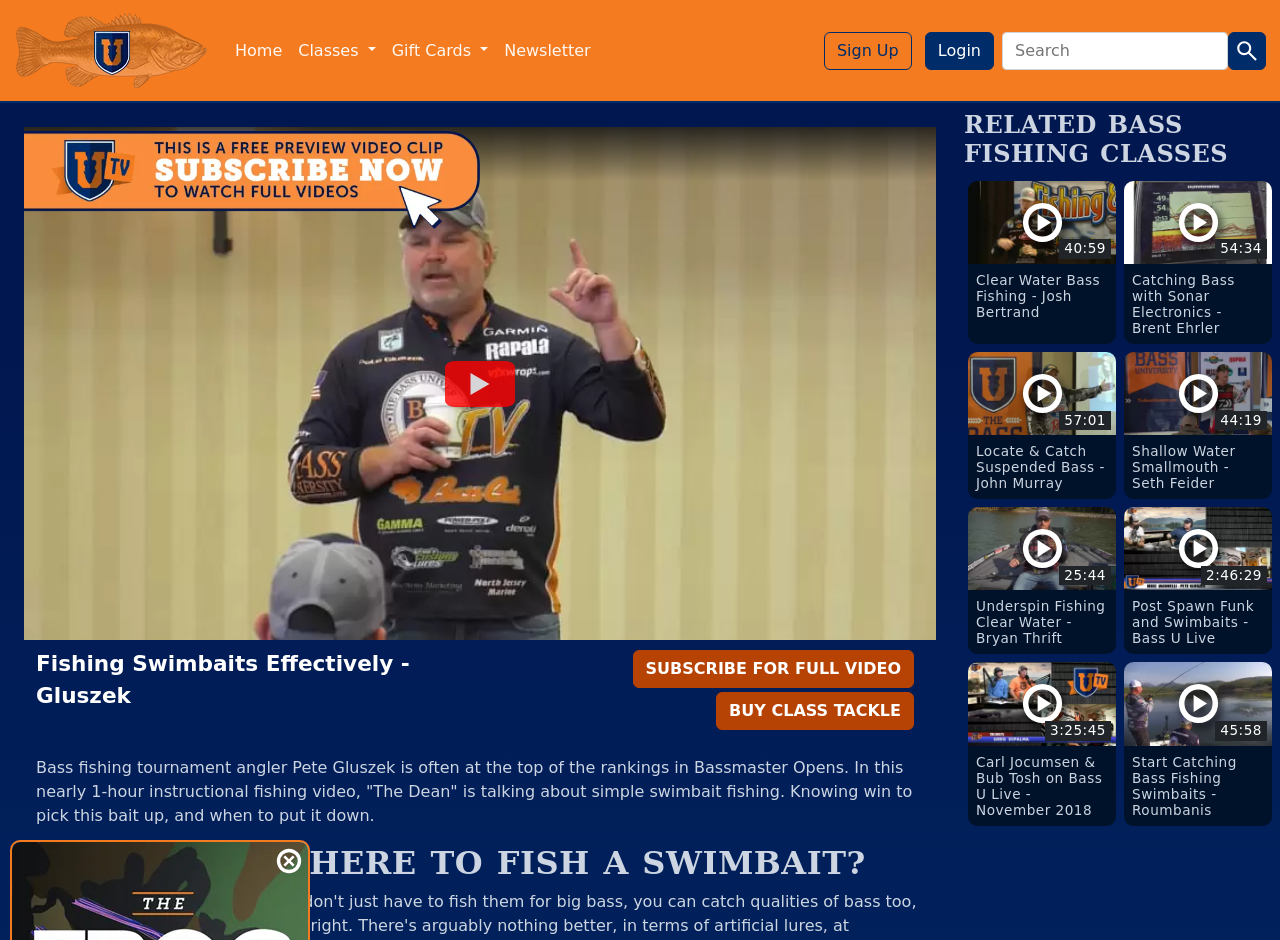Show the bounding box coordinates of the region that should be clicked to follow the instruction: "Watch the 'Clear Water Bass Fishing - Josh Bertrand' video."

[0.756, 0.192, 0.872, 0.349]